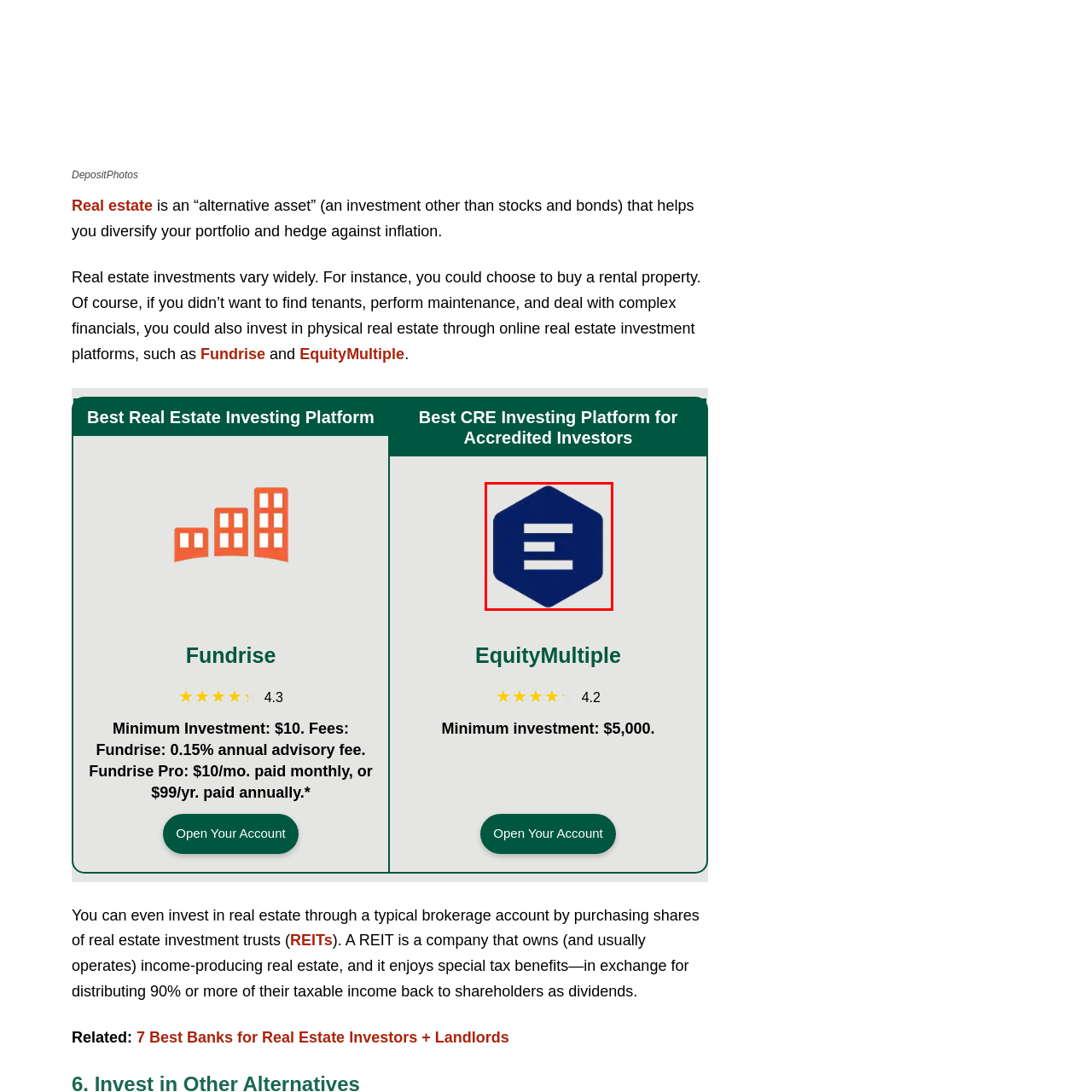Please scrutinize the image marked by the red boundary and answer the question that follows with a detailed explanation, using the image as evidence: 
What is the purpose of EquityMultiple?

EquityMultiple provides opportunities for investors to engage in commercial real estate projects with varying minimum investment thresholds, which aids in portfolio diversification and access to alternative assets, allowing investors to spread their risk and increase potential returns.